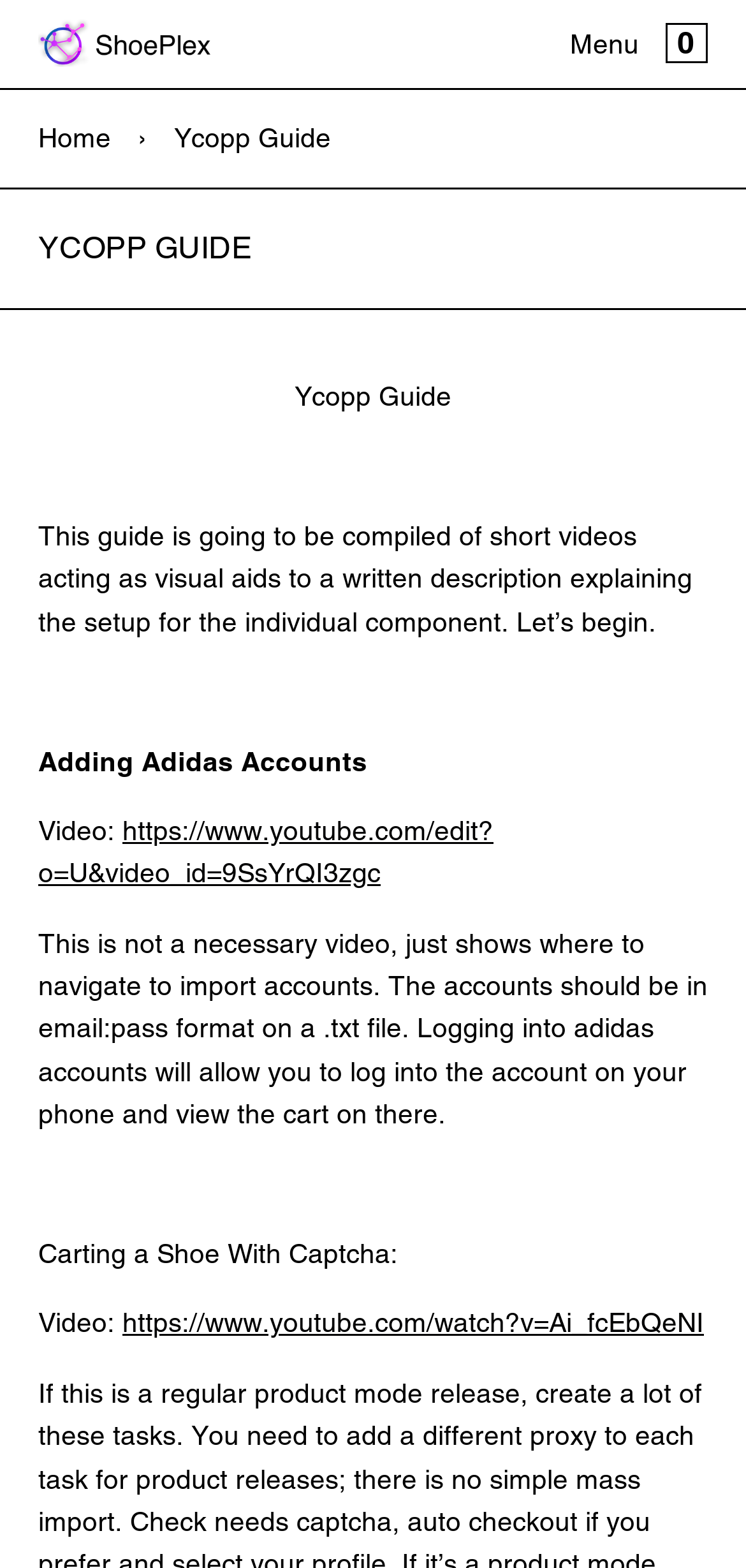What is the purpose of this guide?
Identify the answer in the screenshot and reply with a single word or phrase.

Setup individual components